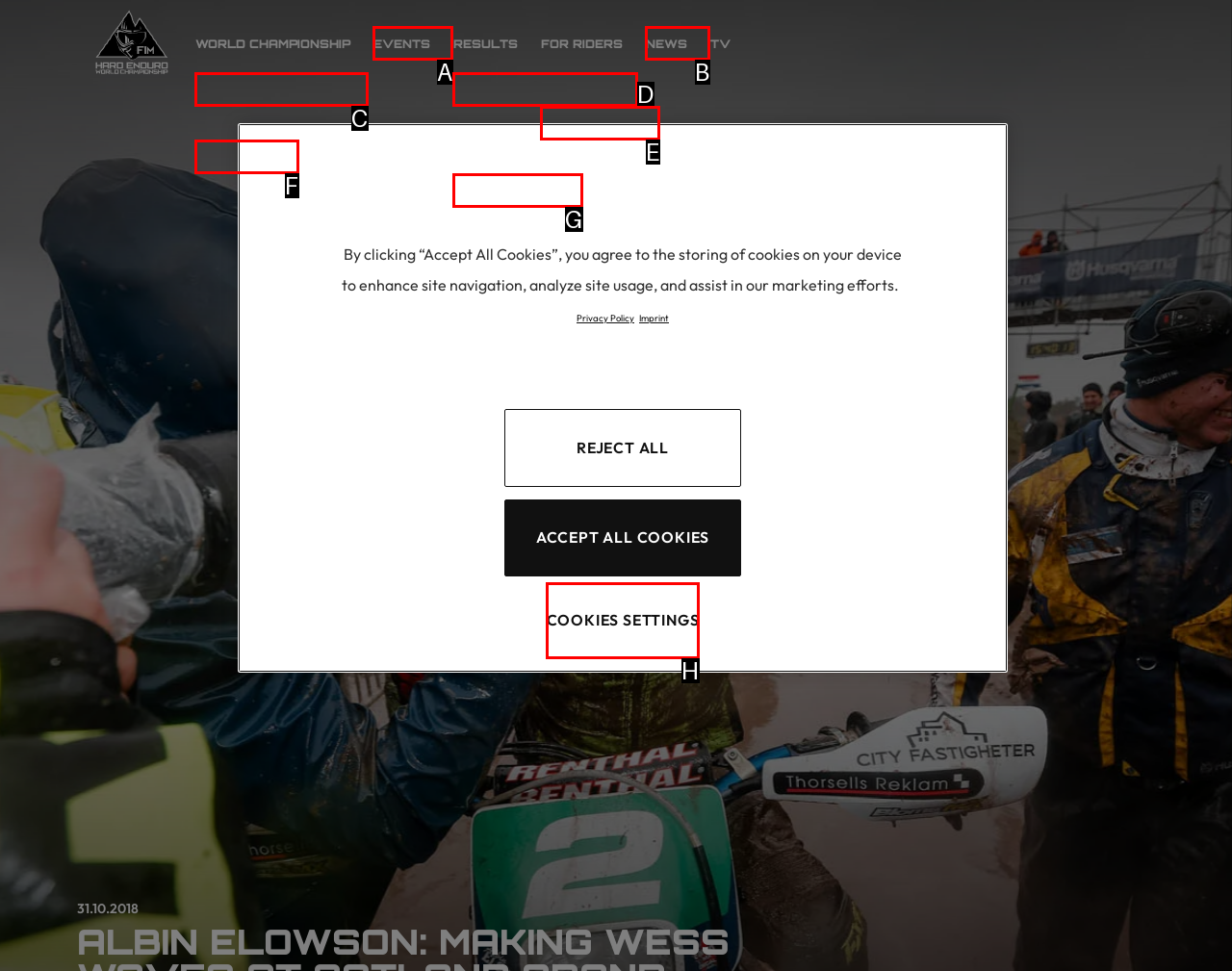Identify the letter corresponding to the UI element that matches this description: This is Hard Enduro
Answer using only the letter from the provided options.

C